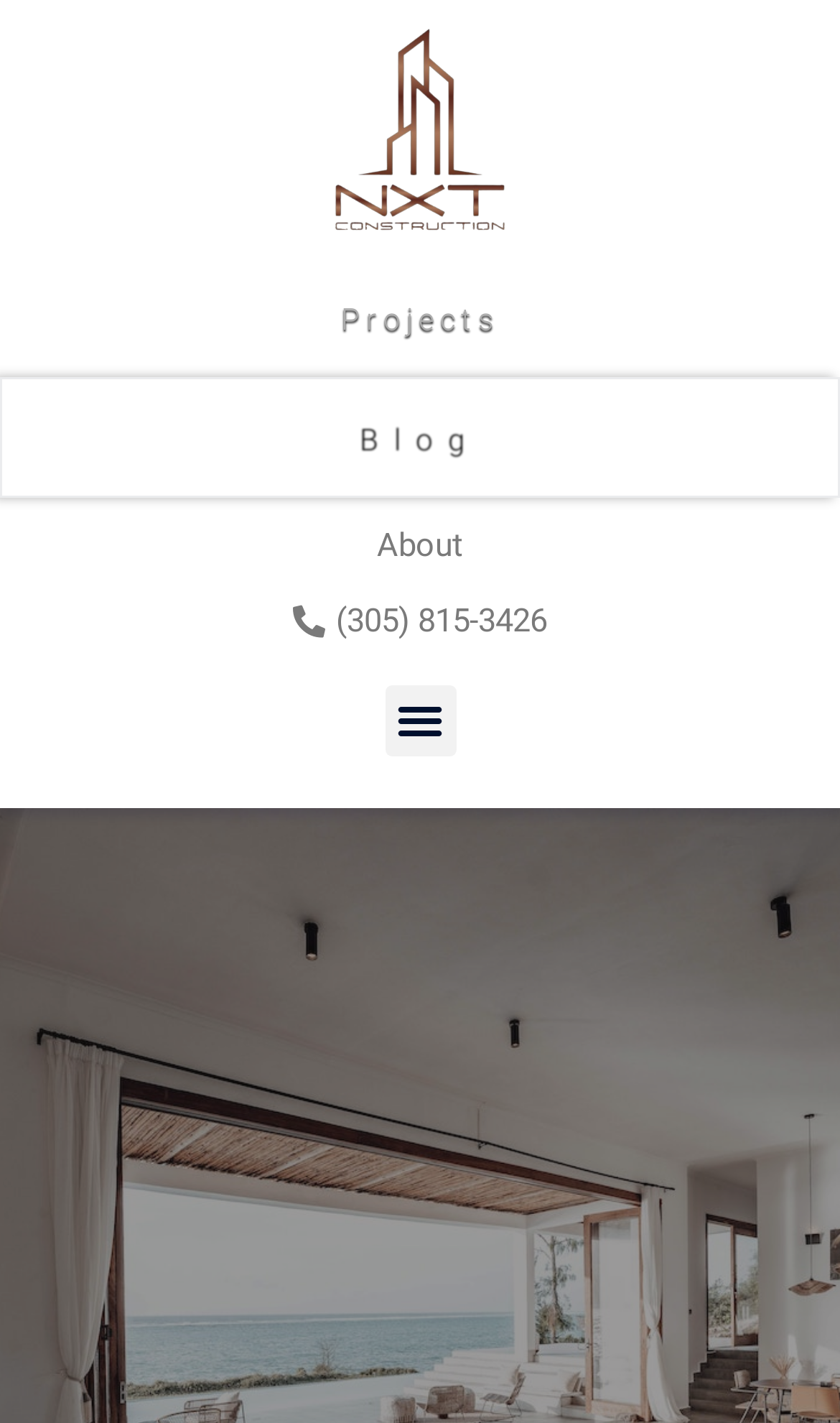Given the following UI element description: "Menu", find the bounding box coordinates in the webpage screenshot.

[0.458, 0.481, 0.542, 0.531]